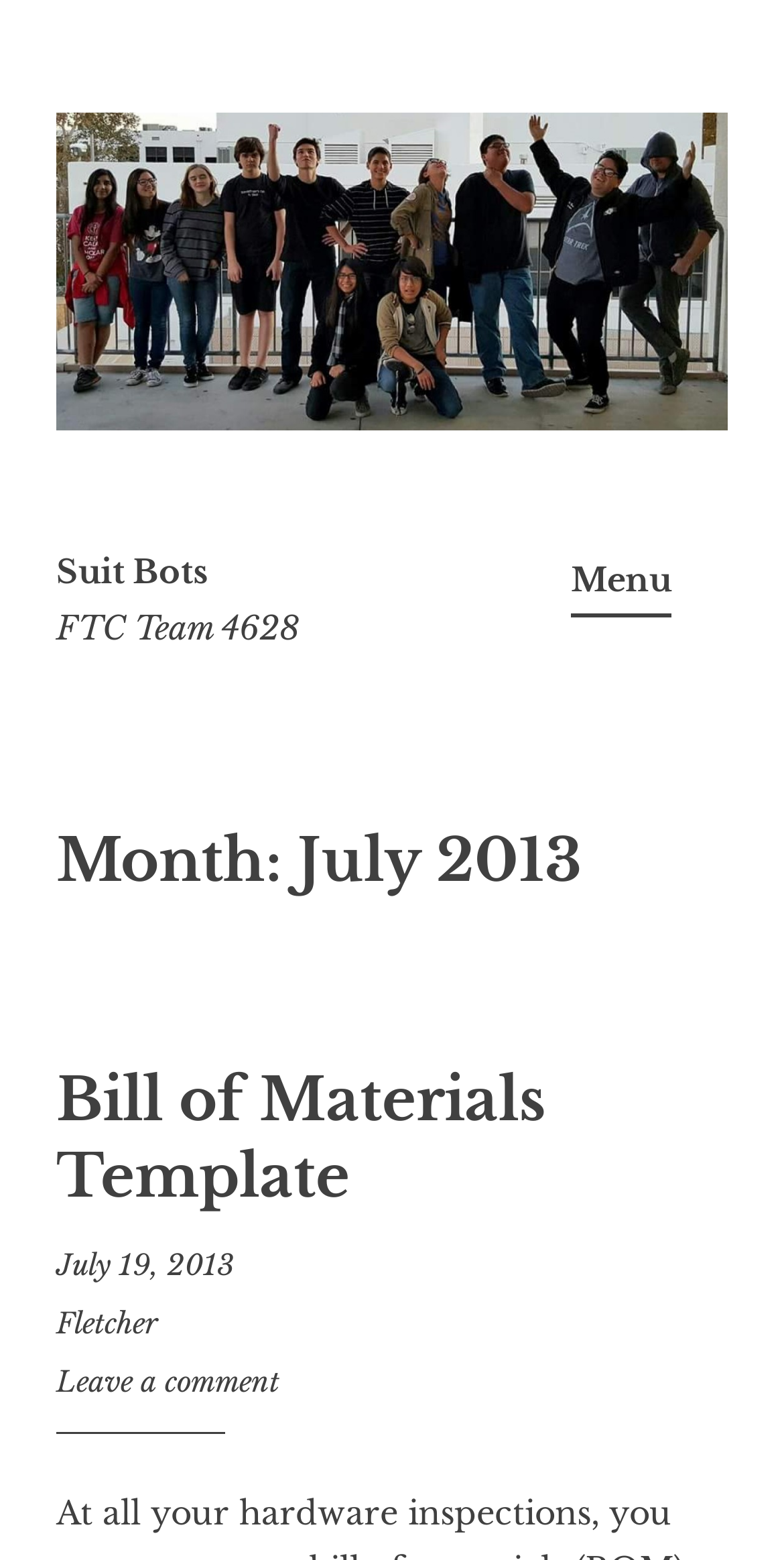Locate the bounding box of the UI element defined by this description: "Leave a comment". The coordinates should be given as four float numbers between 0 and 1, formatted as [left, top, right, bottom].

[0.072, 0.875, 0.356, 0.898]